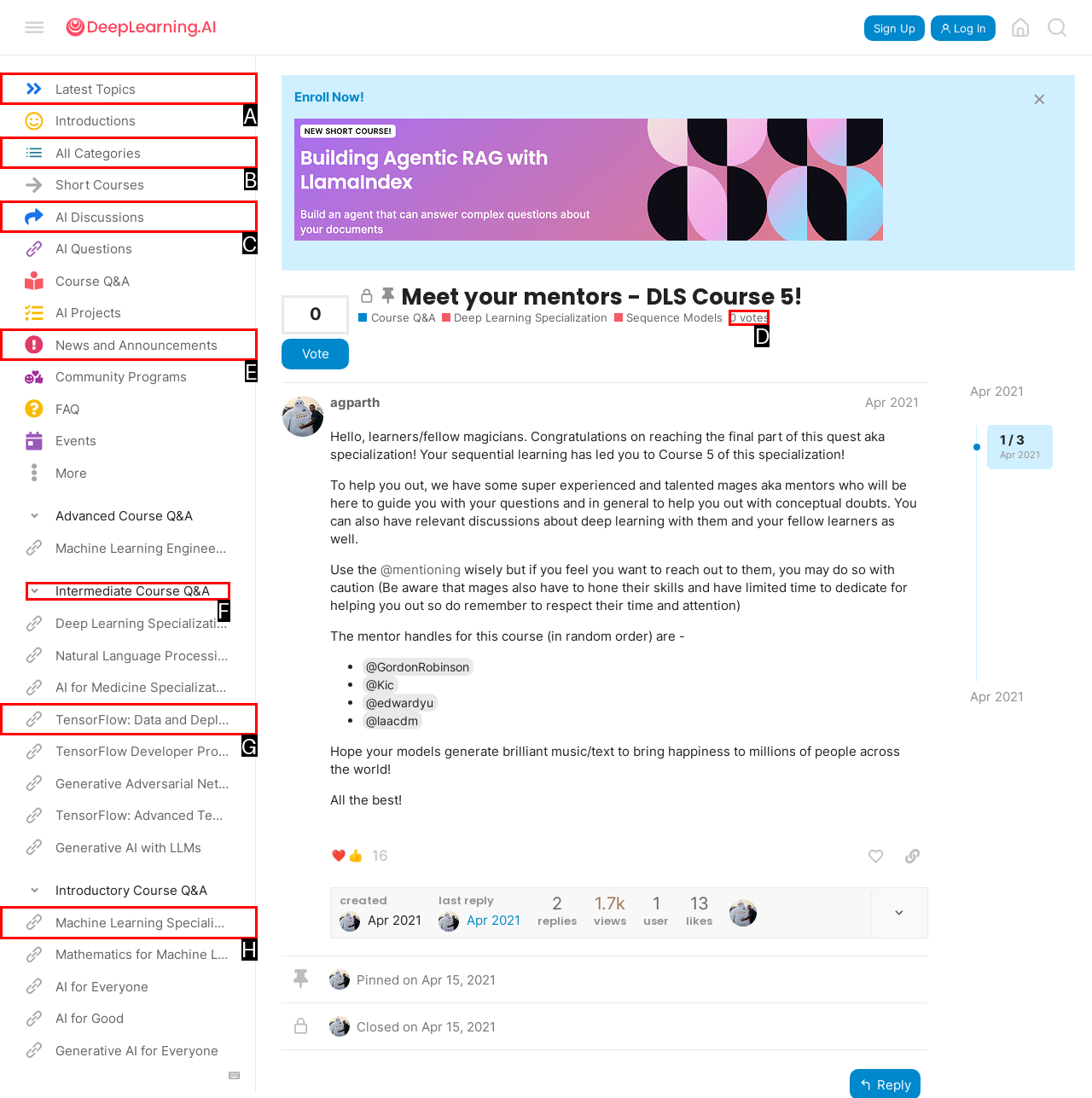From the available choices, determine which HTML element fits this description: Most Popular Authors Respond with the correct letter.

None